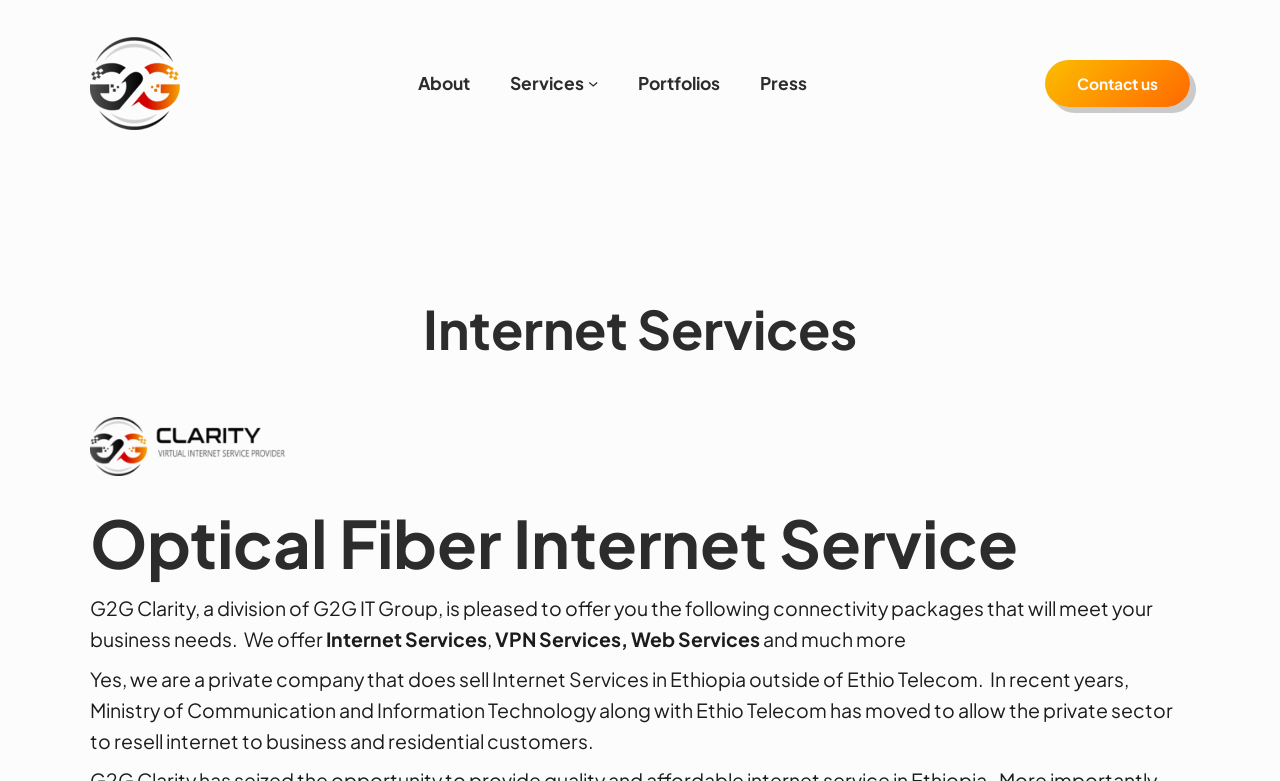What type of company is G2G Clarity?
Using the visual information, answer the question in a single word or phrase.

Private company